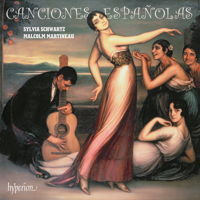Analyze the image and deliver a detailed answer to the question: Who is the pianist in the album?

The names of the performers are set against a backdrop that suggests a lively Spanish gathering, and Malcolm Martineau is mentioned as the pianist.